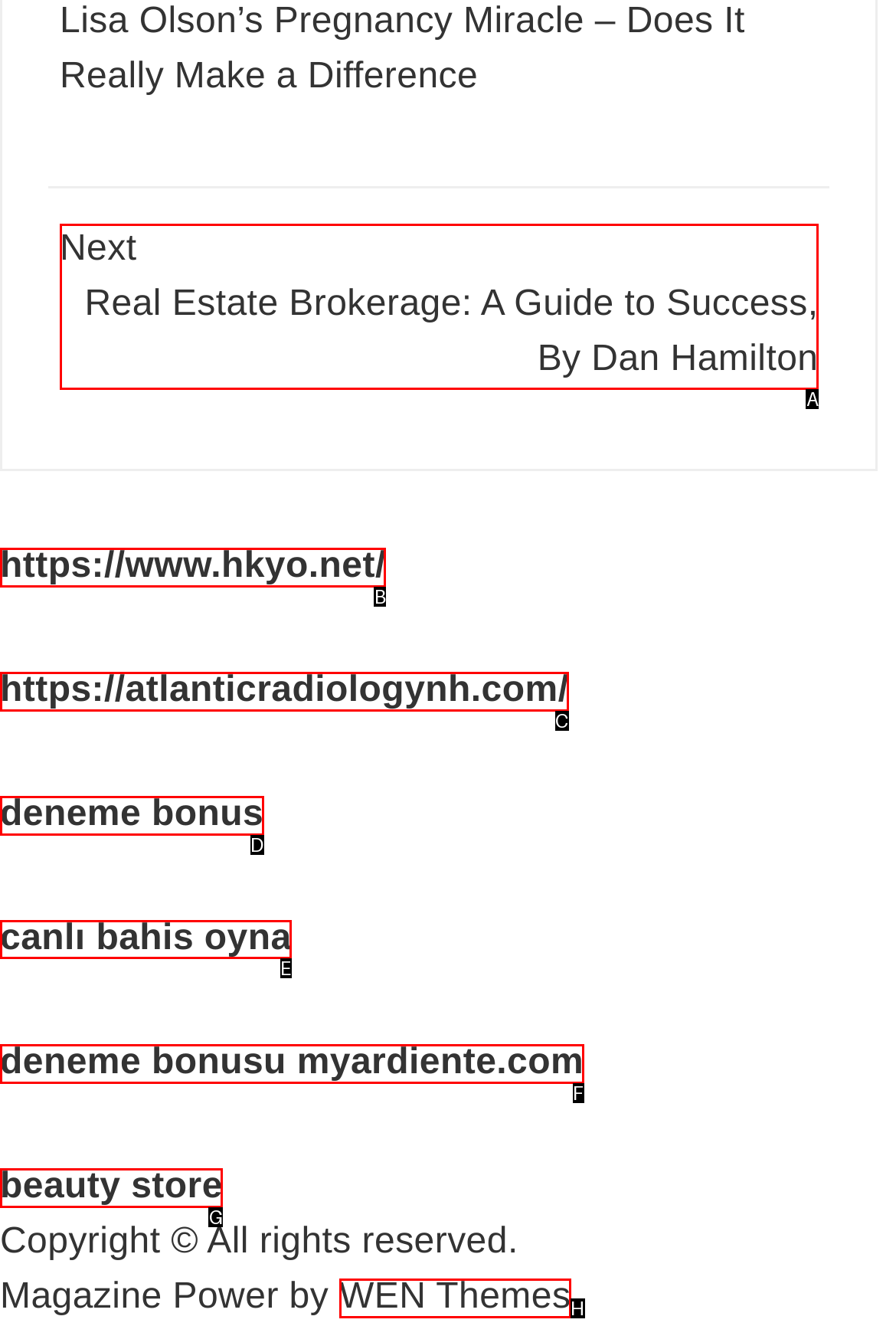For the task: play live betting, tell me the letter of the option you should click. Answer with the letter alone.

E